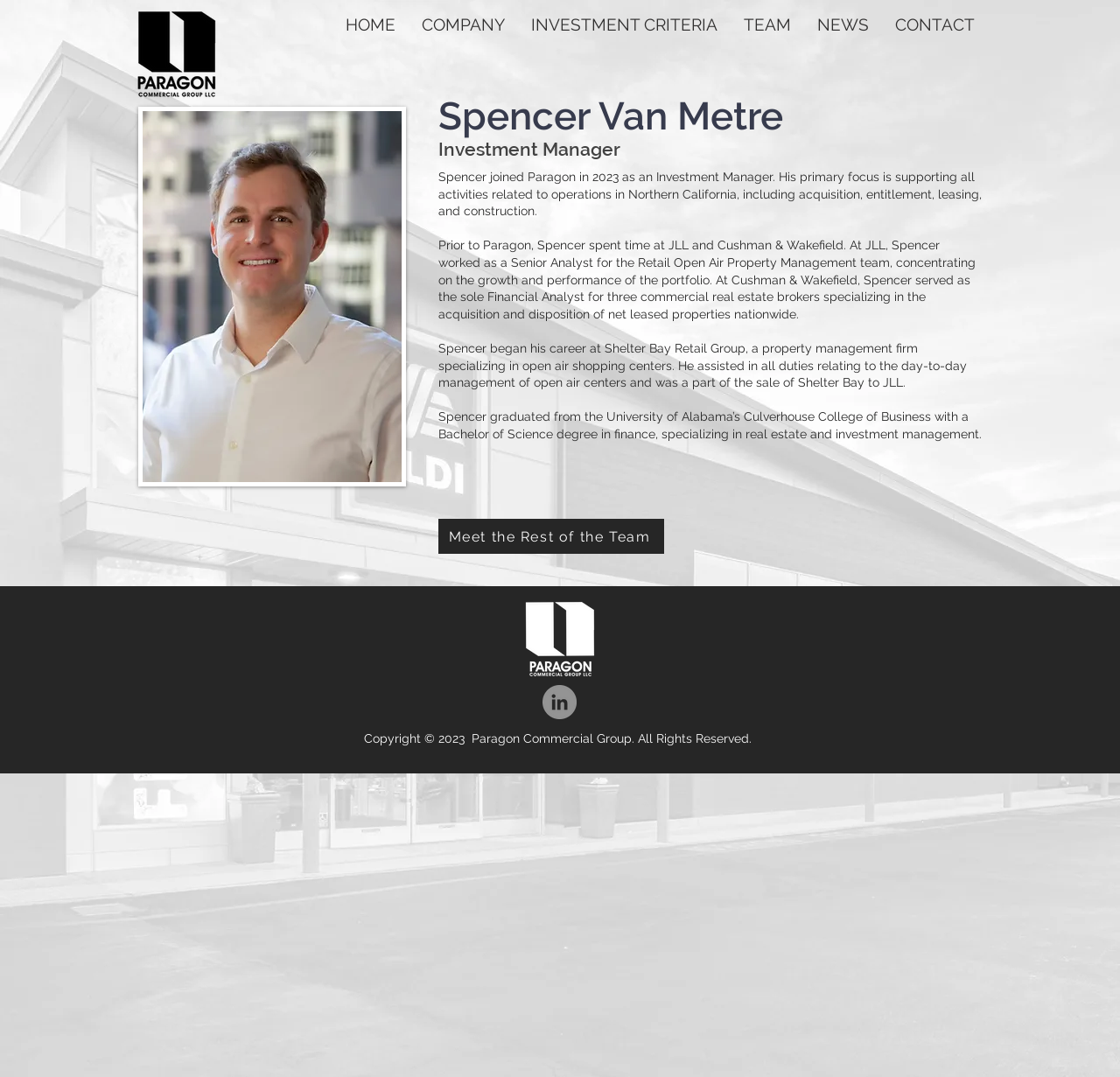Determine the bounding box coordinates of the region I should click to achieve the following instruction: "Visit LinkedIn". Ensure the bounding box coordinates are four float numbers between 0 and 1, i.e., [left, top, right, bottom].

[0.484, 0.636, 0.515, 0.668]